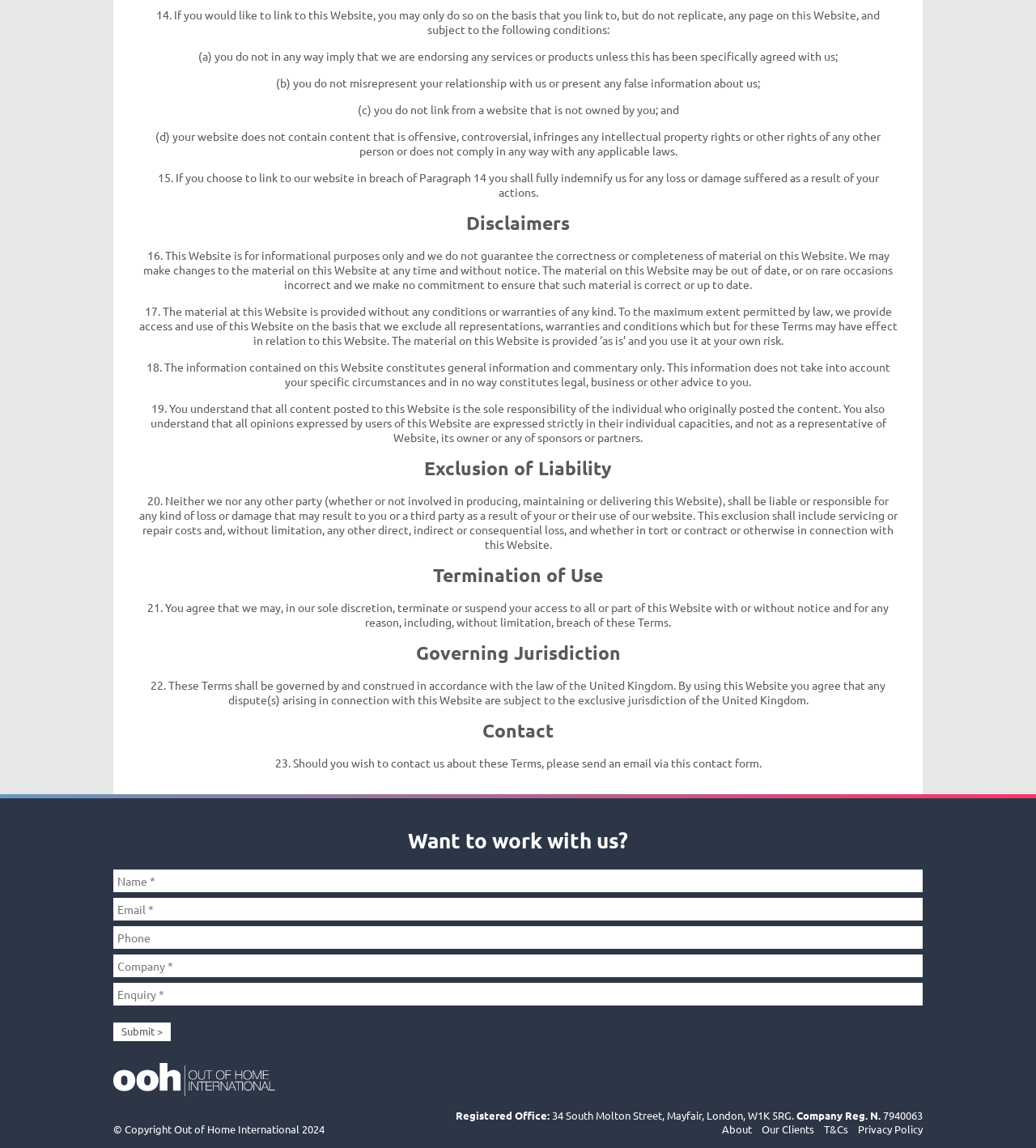Find and indicate the bounding box coordinates of the region you should select to follow the given instruction: "Click the Submit button".

[0.109, 0.891, 0.165, 0.907]